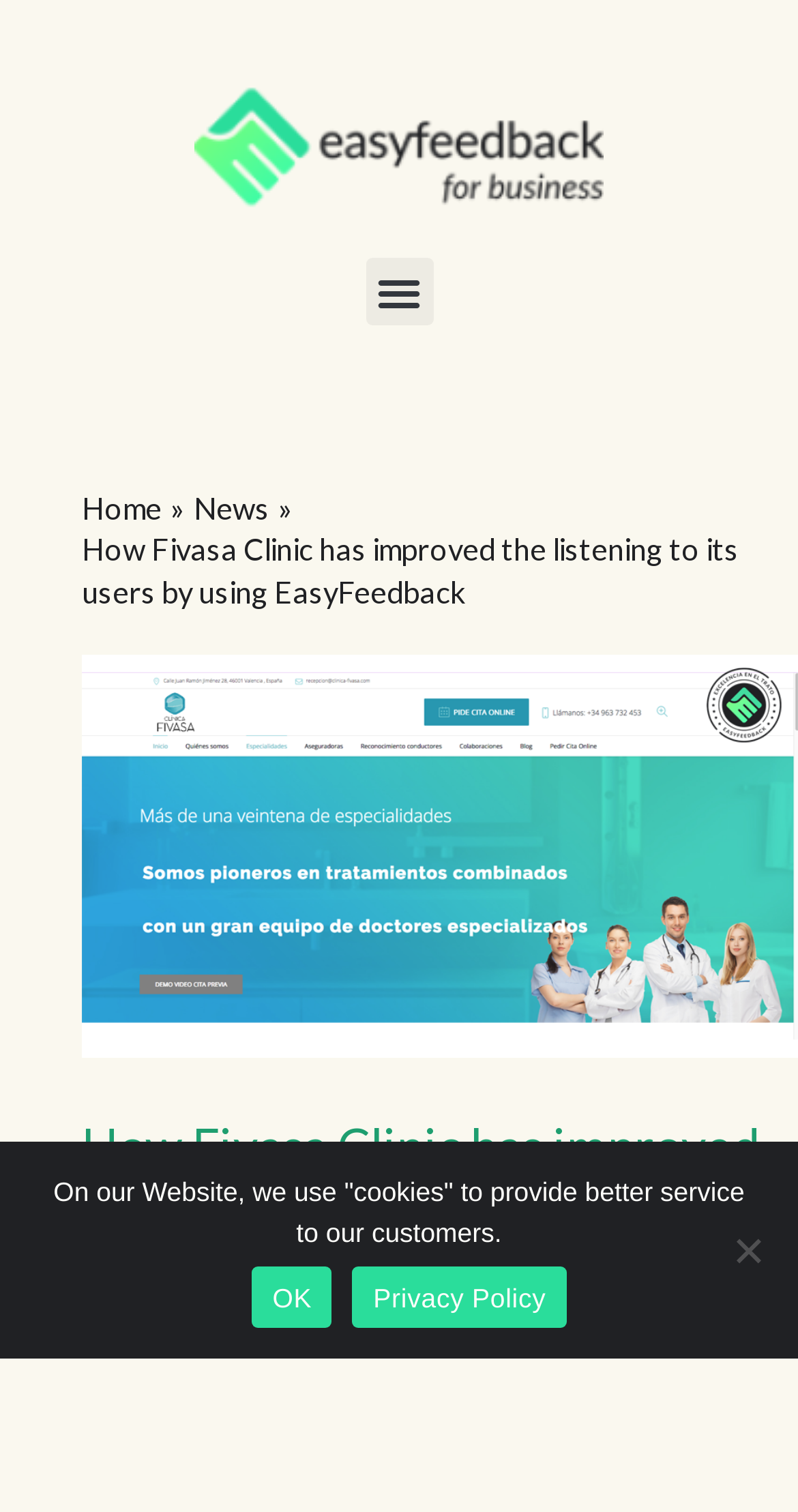What is the title of the article?
Examine the webpage screenshot and provide an in-depth answer to the question.

The title is located in the middle of the webpage, and it is a heading element that describes the content of the article.